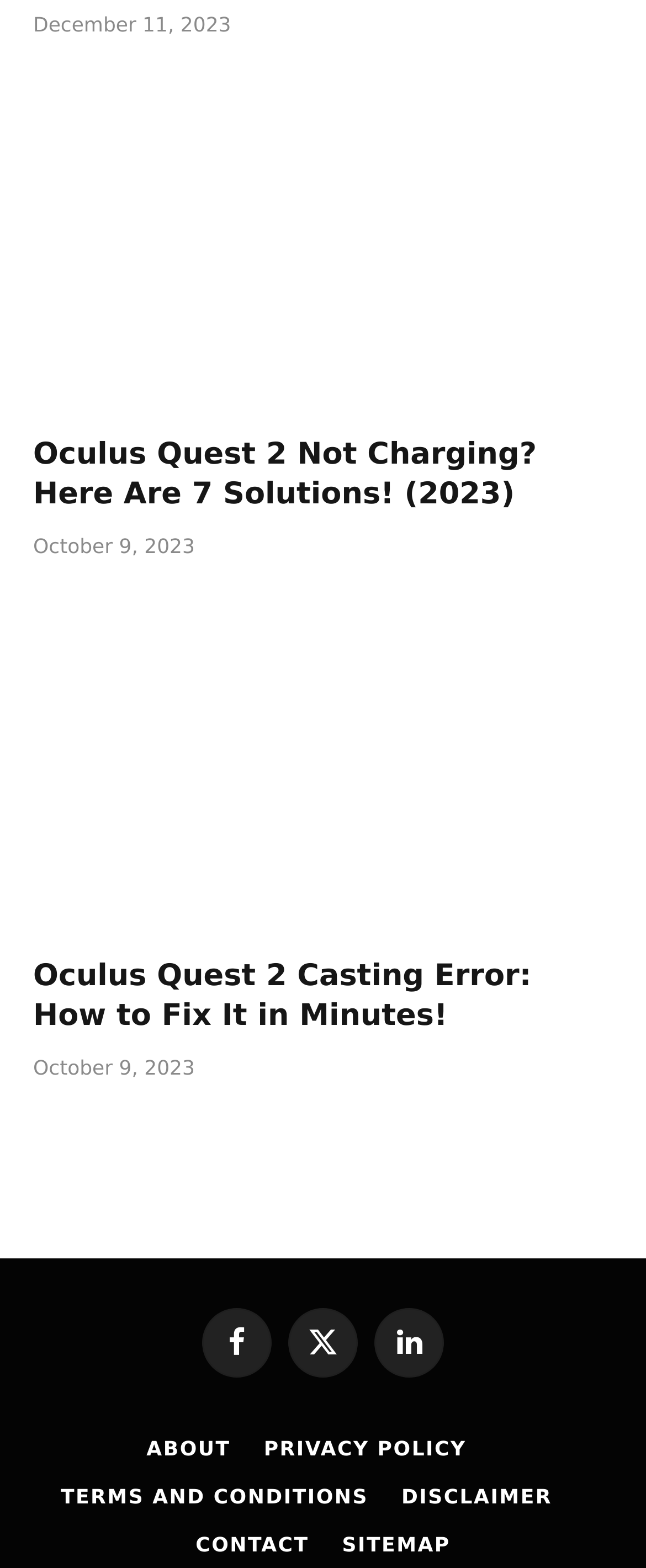How many articles are on this webpage?
Refer to the image and provide a one-word or short phrase answer.

2